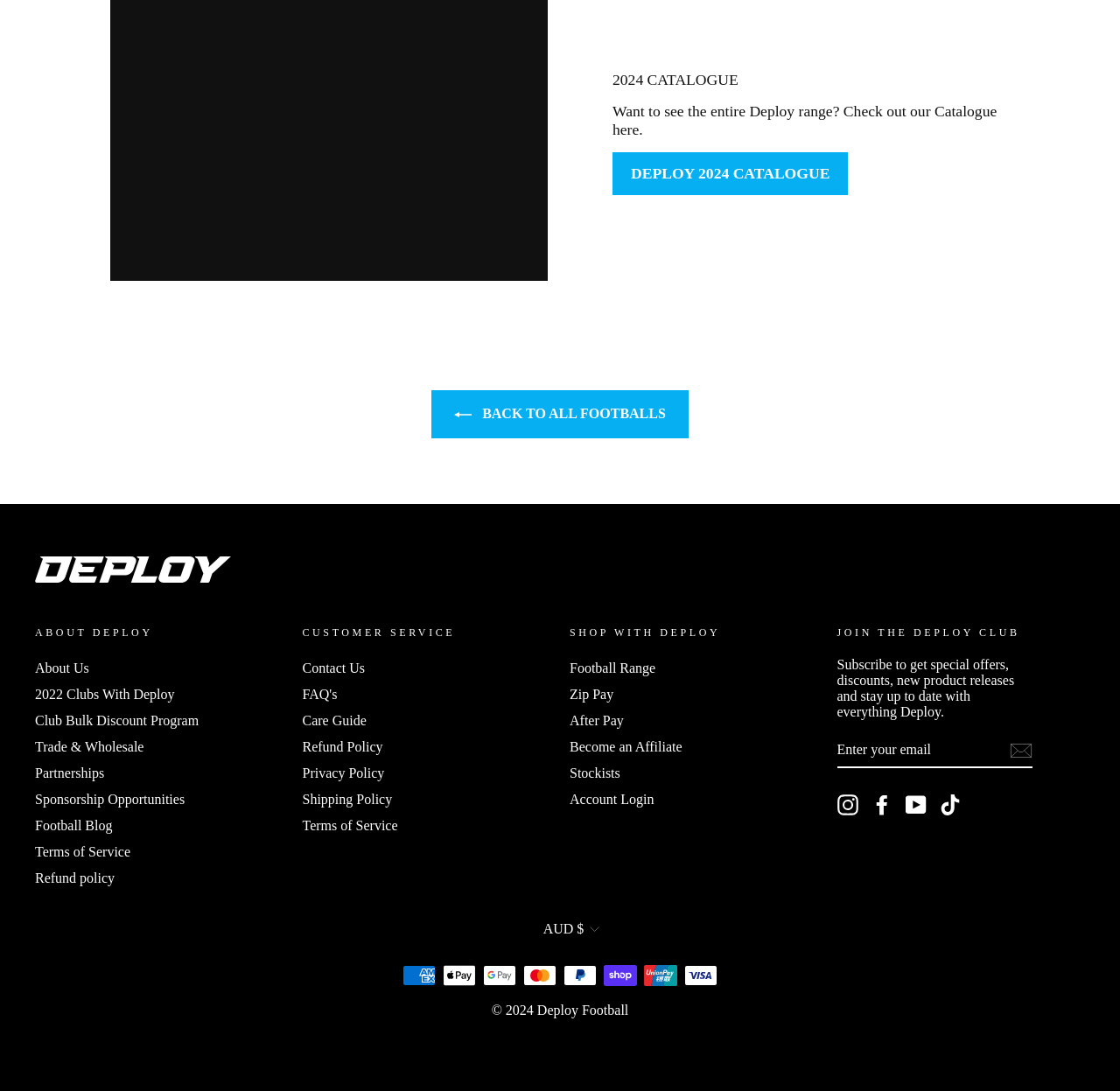Use a single word or phrase to answer the following:
What is the copyright year of Deploy Football?

2024